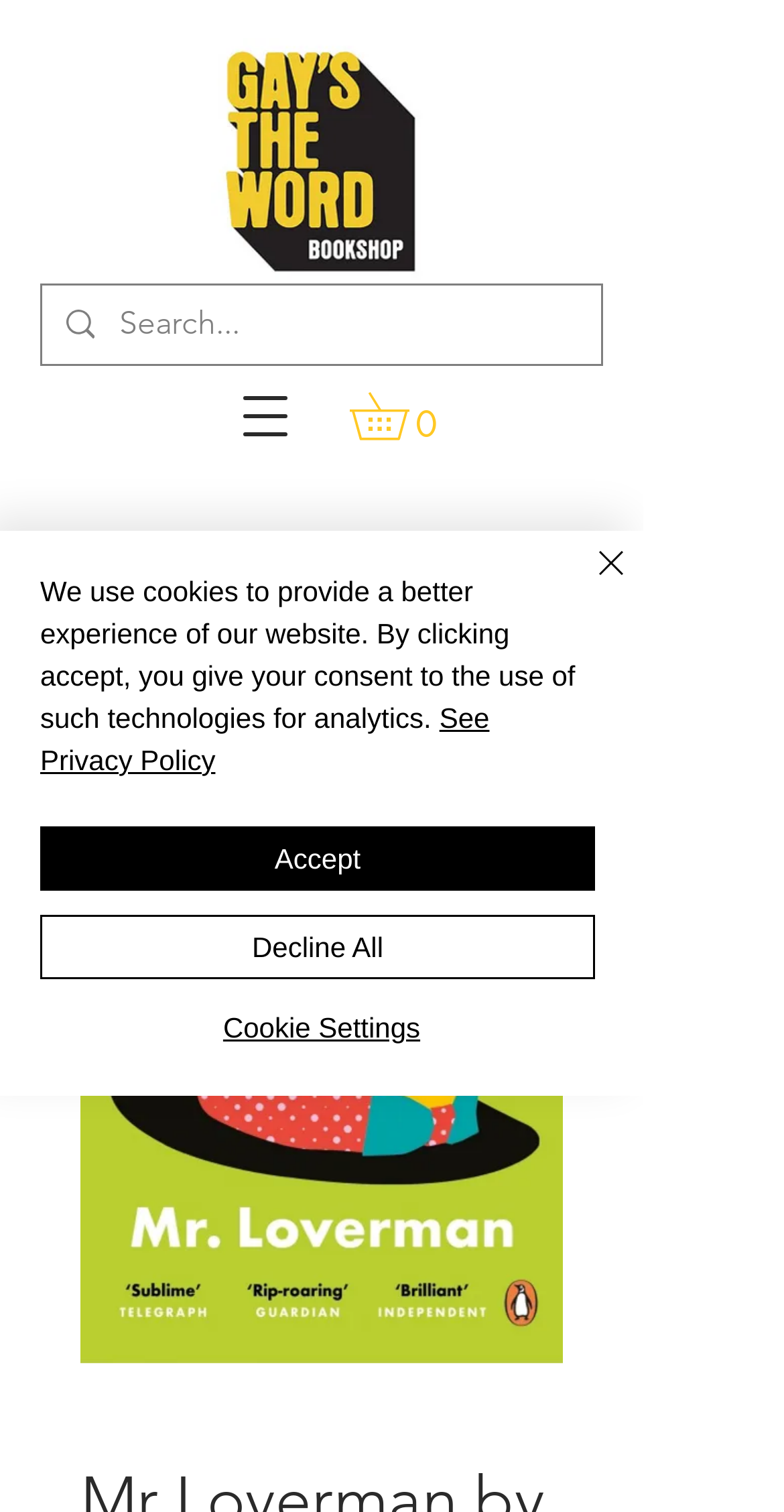Examine the screenshot and answer the question in as much detail as possible: What is the name of the book?

I found the answer by looking at the image element with the text 'Mr Loverman by Bernardine Evaristo' which is a prominent element on the webpage, indicating that the webpage is about this book.